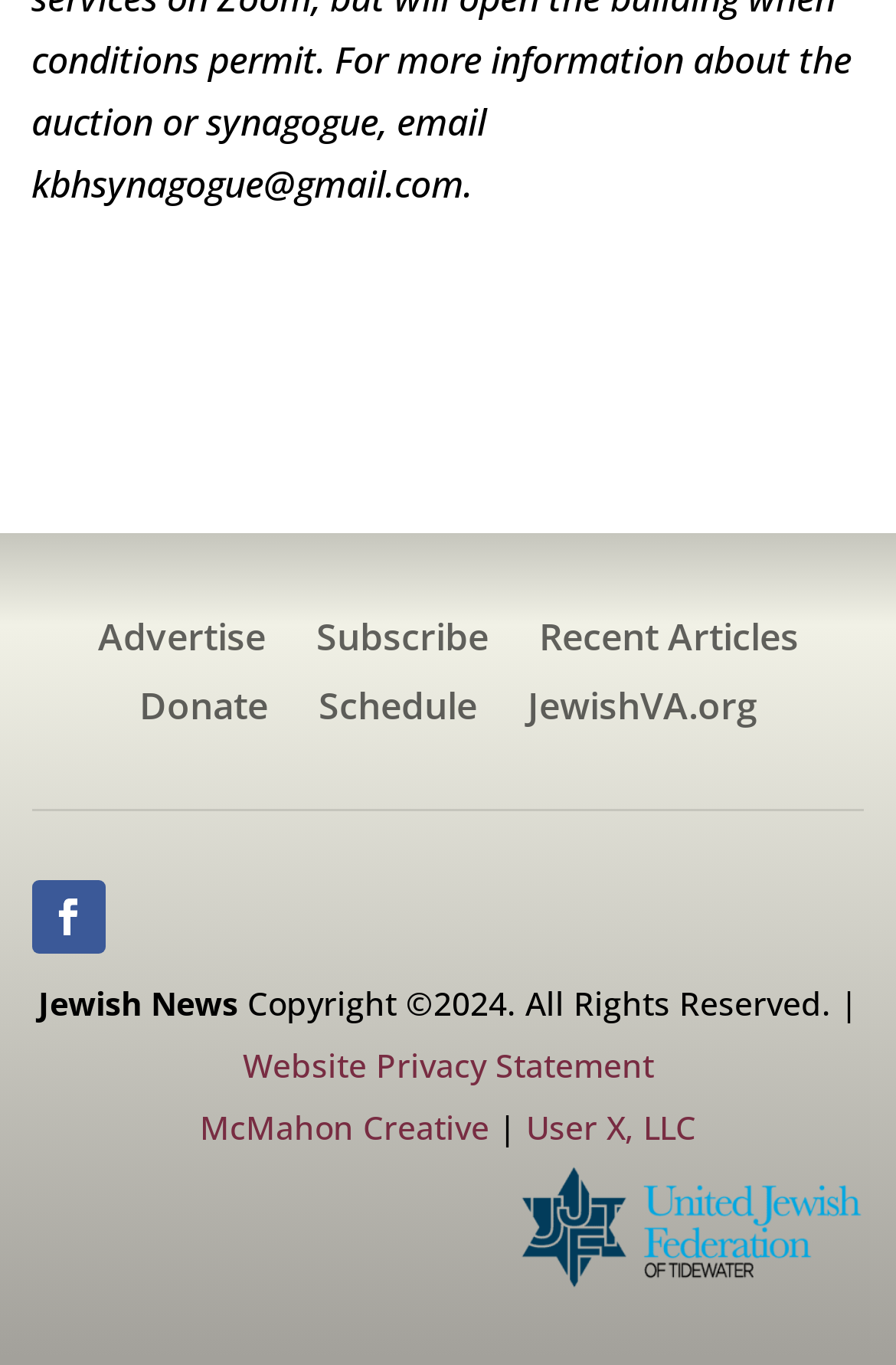What is the purpose of the link at the top left?
Refer to the image and give a detailed response to the question.

I determined the answer by looking at the link element with the text 'Advertise' at coordinates [0.109, 0.454, 0.296, 0.491]. This link is likely to be for advertisers to reach out to the news organization.